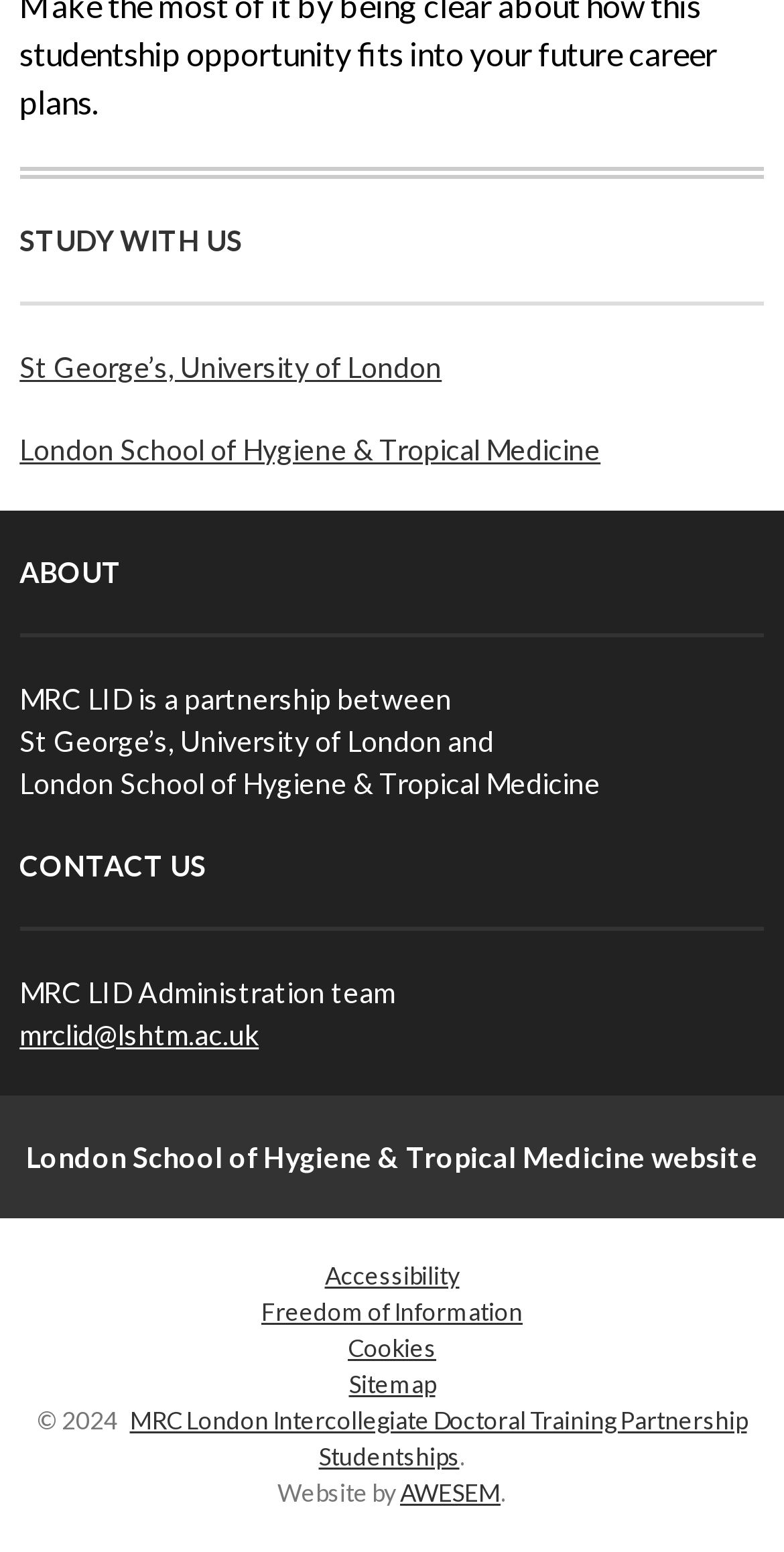Find the bounding box coordinates of the clickable area required to complete the following action: "Contact 'MRC LID Administration team'".

[0.025, 0.628, 0.504, 0.65]